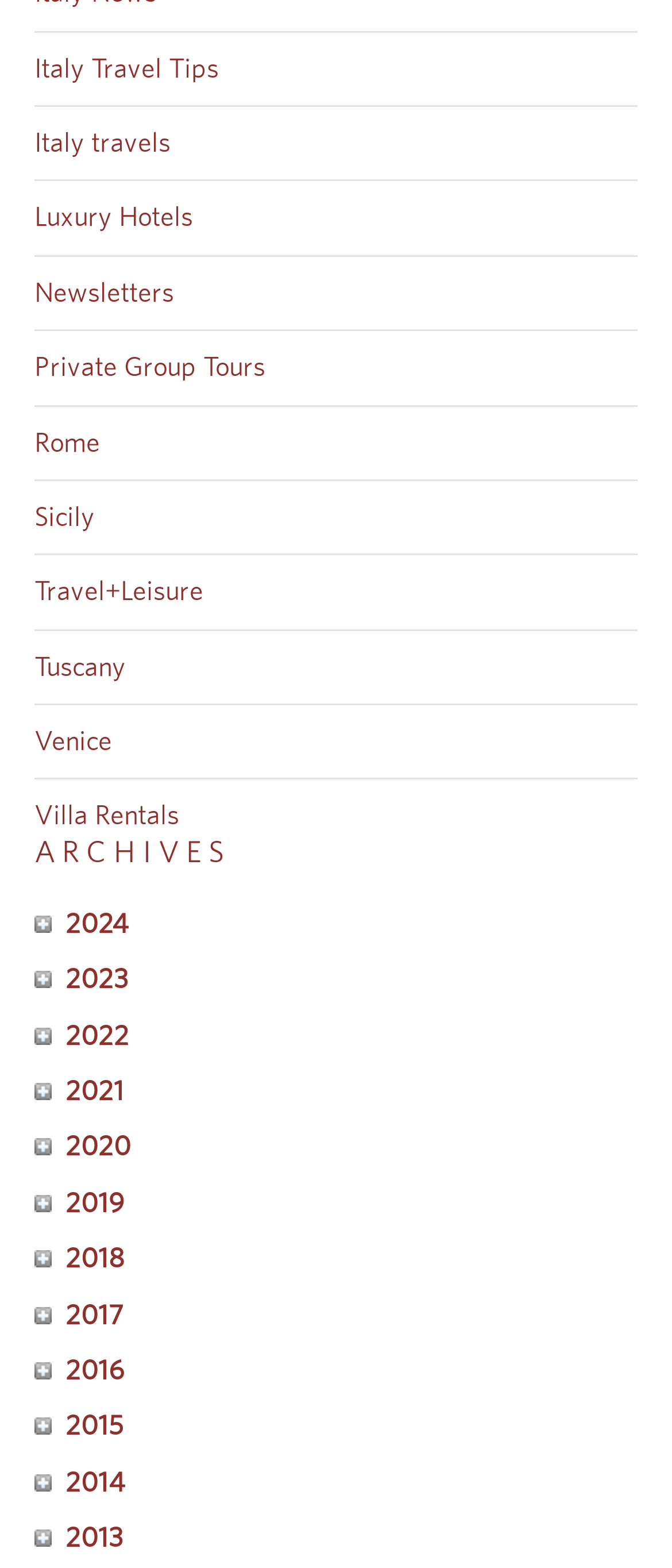Please examine the image and answer the question with a detailed explanation:
What is the first travel destination listed?

The first link listed on the webpage is 'Italy Travel Tips', which suggests that Italy is the first travel destination listed.